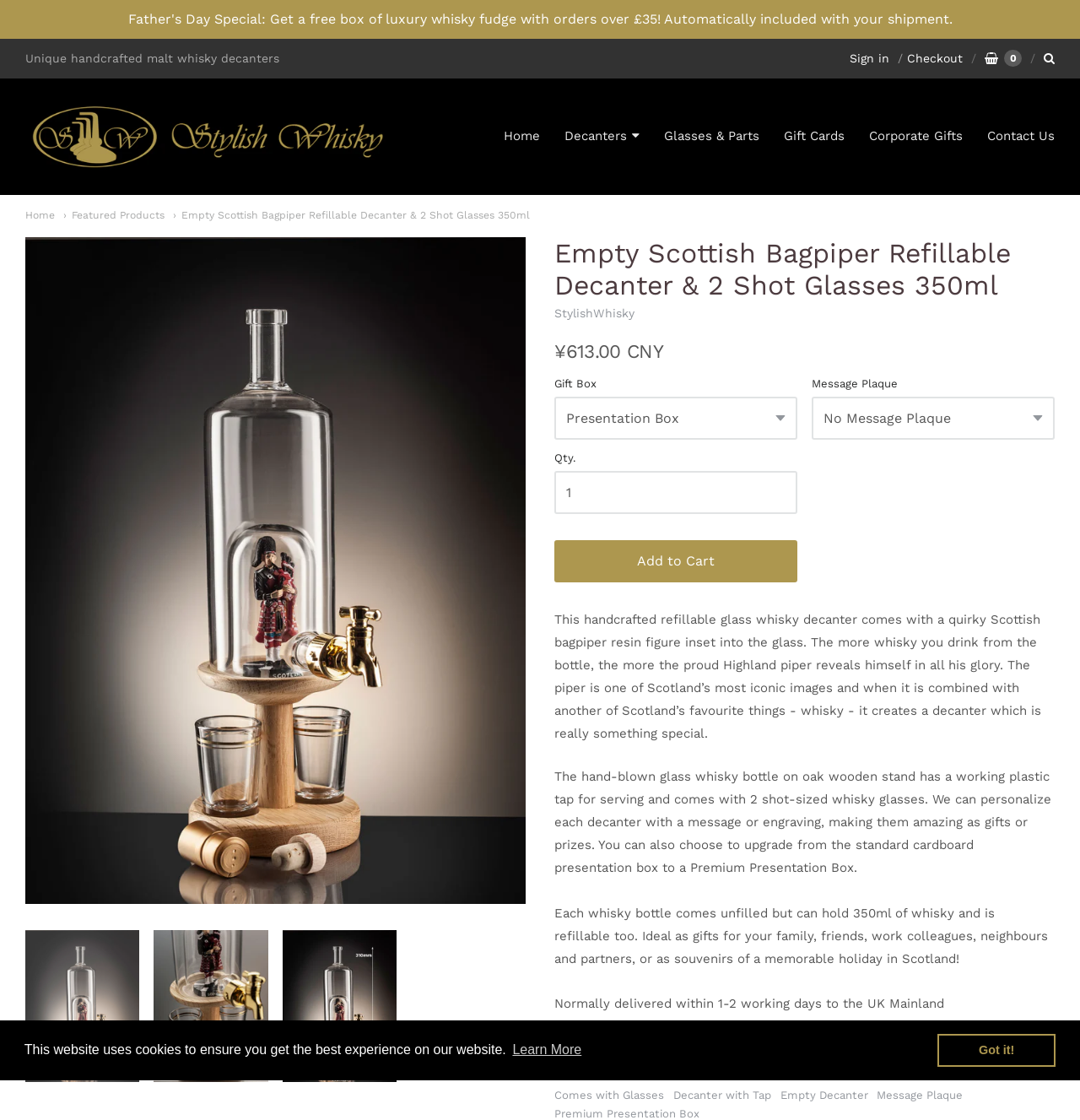Can you find the bounding box coordinates for the element to click on to achieve the instruction: "Sign in"?

[0.787, 0.046, 0.824, 0.058]